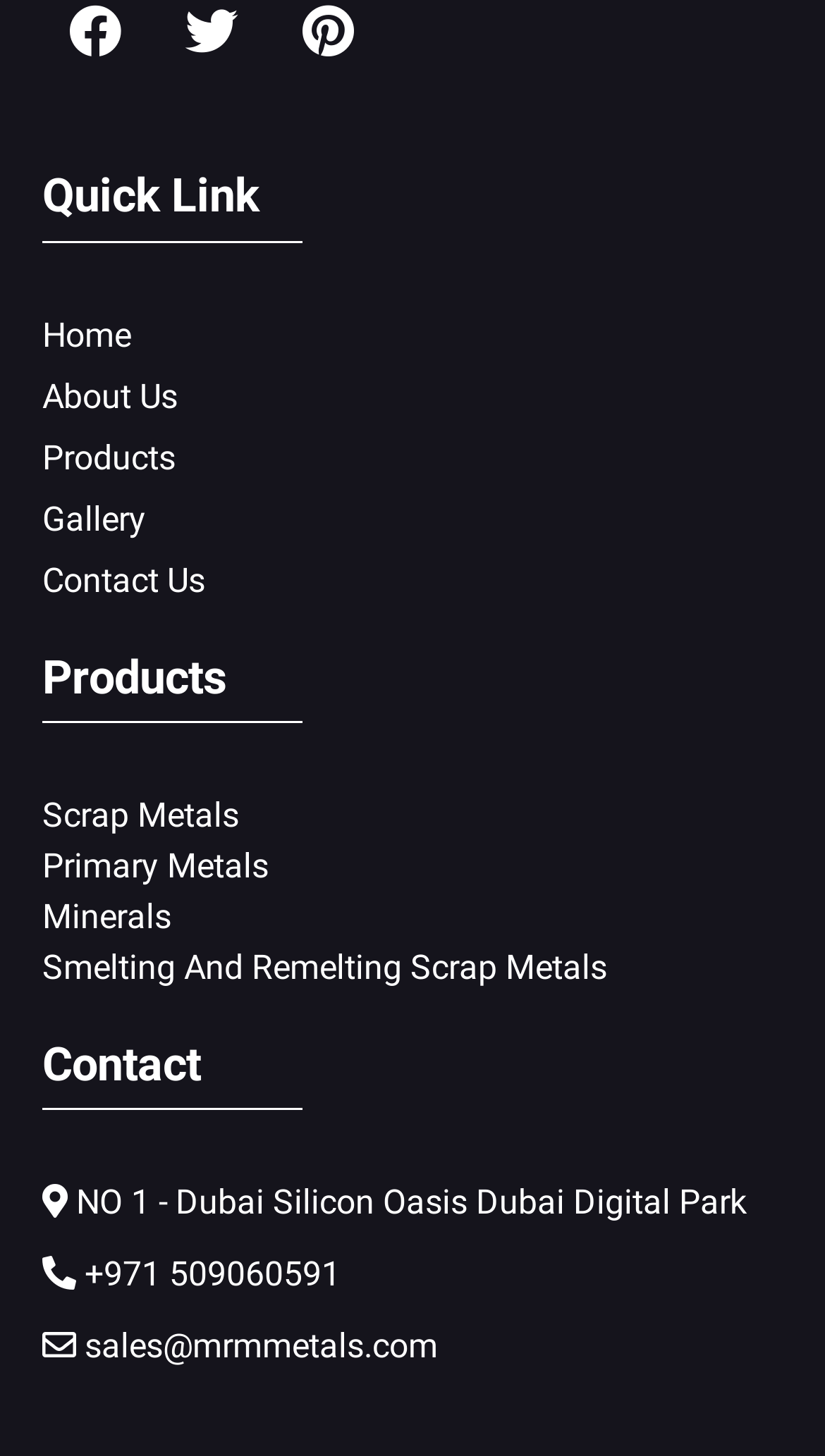Using the given description, provide the bounding box coordinates formatted as (top-left x, top-left y, bottom-right x, bottom-right y), with all values being floating point numbers between 0 and 1. Description: About Us

[0.051, 0.258, 0.215, 0.286]